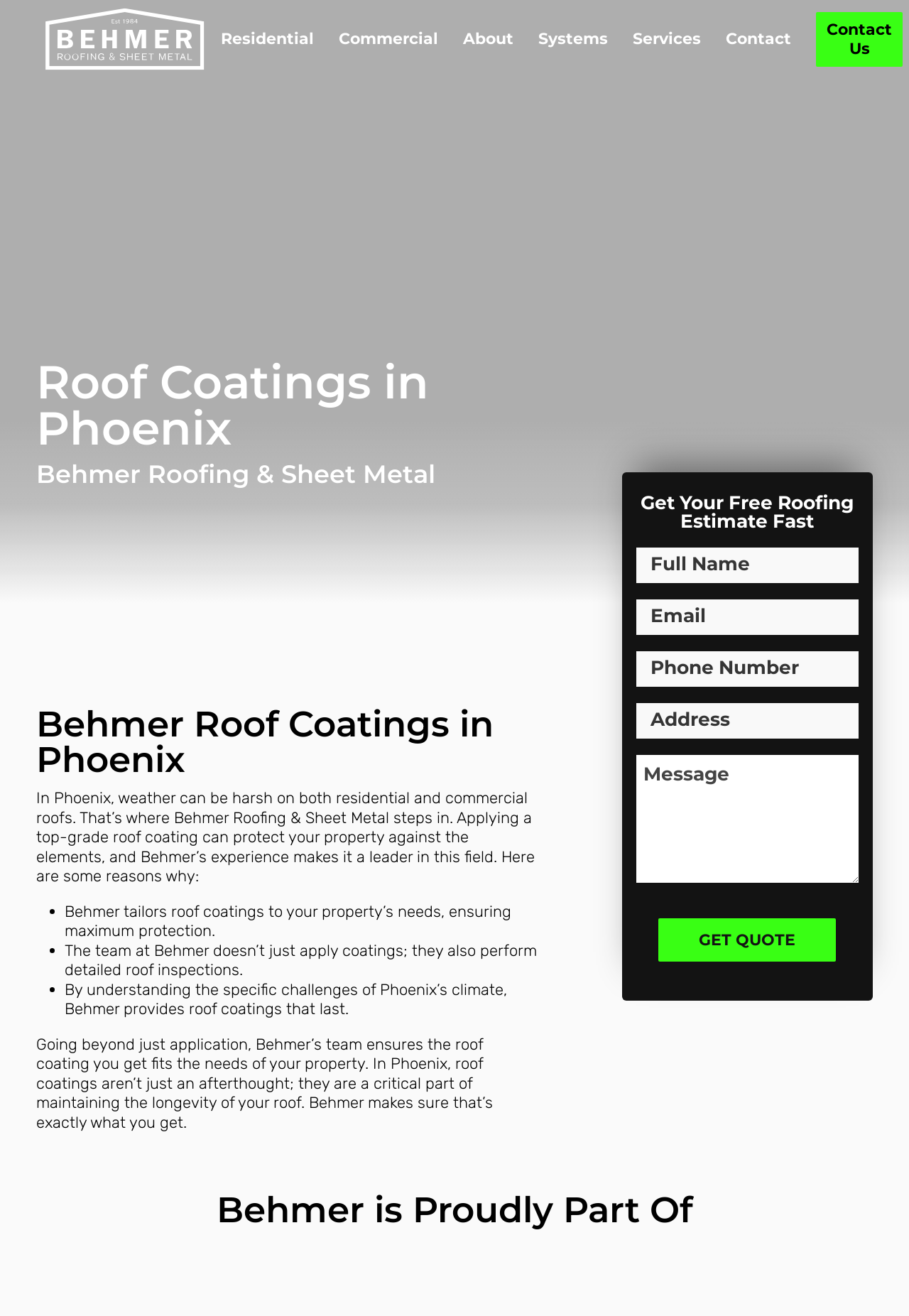Extract the bounding box for the UI element that matches this description: "See All Google Reviews".

[0.367, 0.369, 0.633, 0.399]